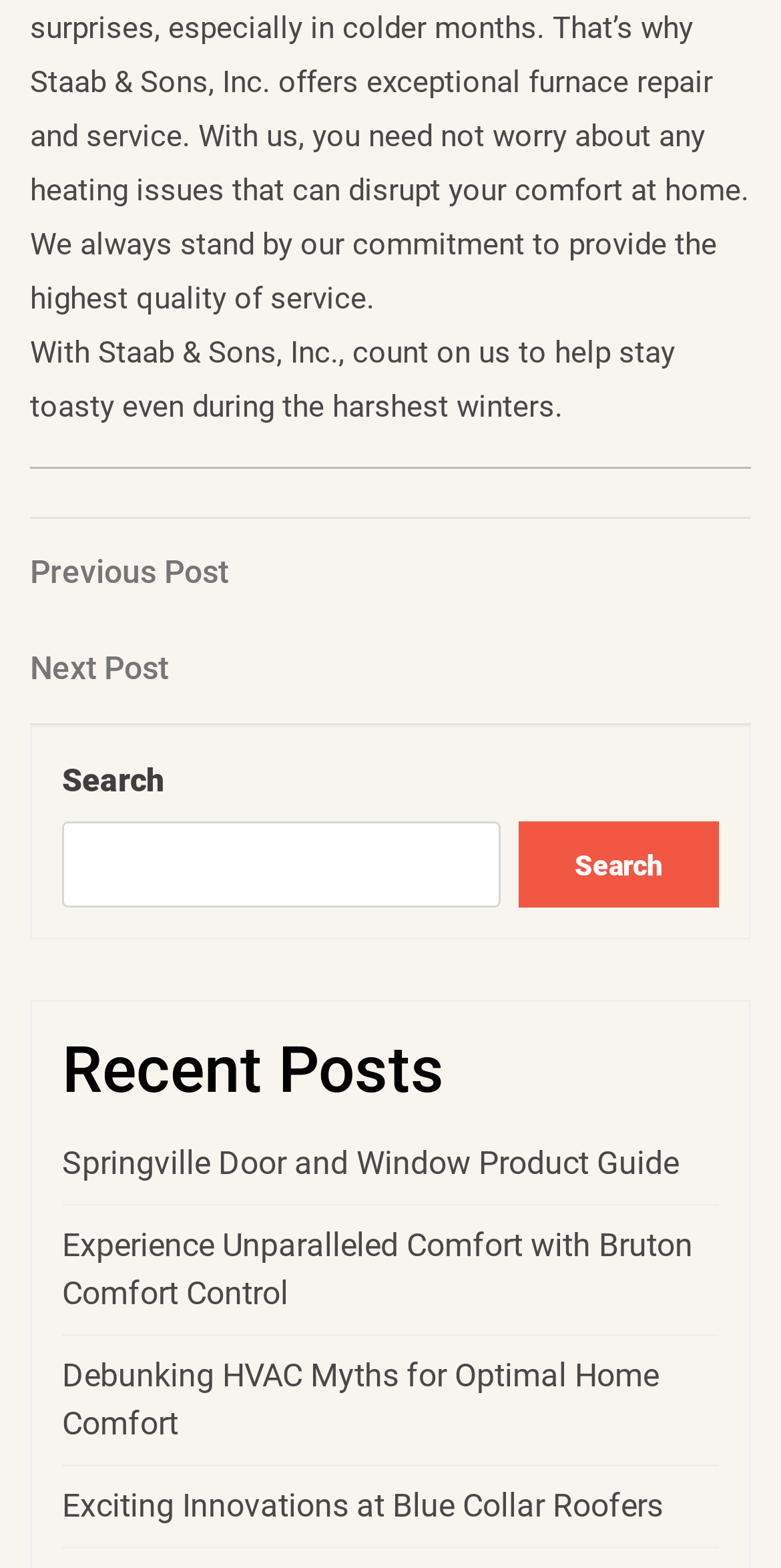Answer succinctly with a single word or phrase:
What is the purpose of the search box?

To search posts